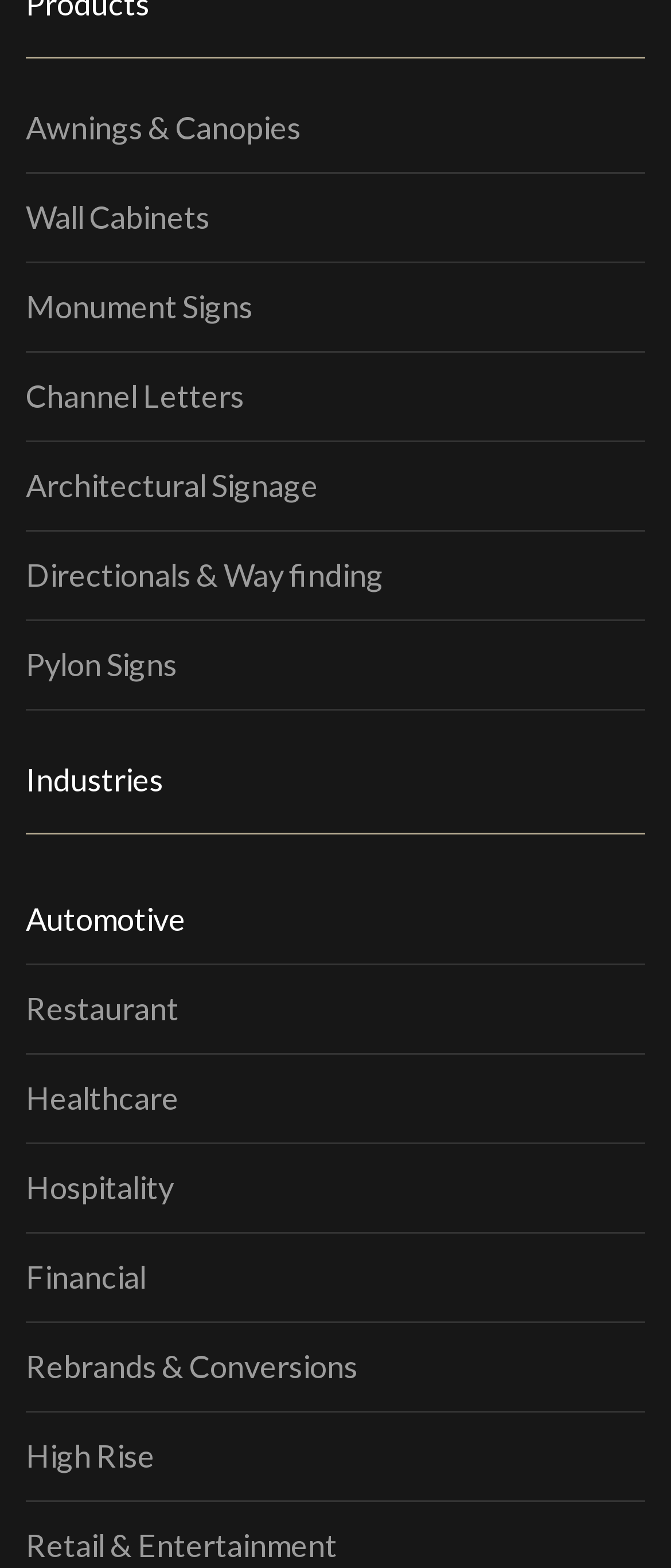Respond to the following query with just one word or a short phrase: 
How many types of signage solutions are listed on the webpage?

9